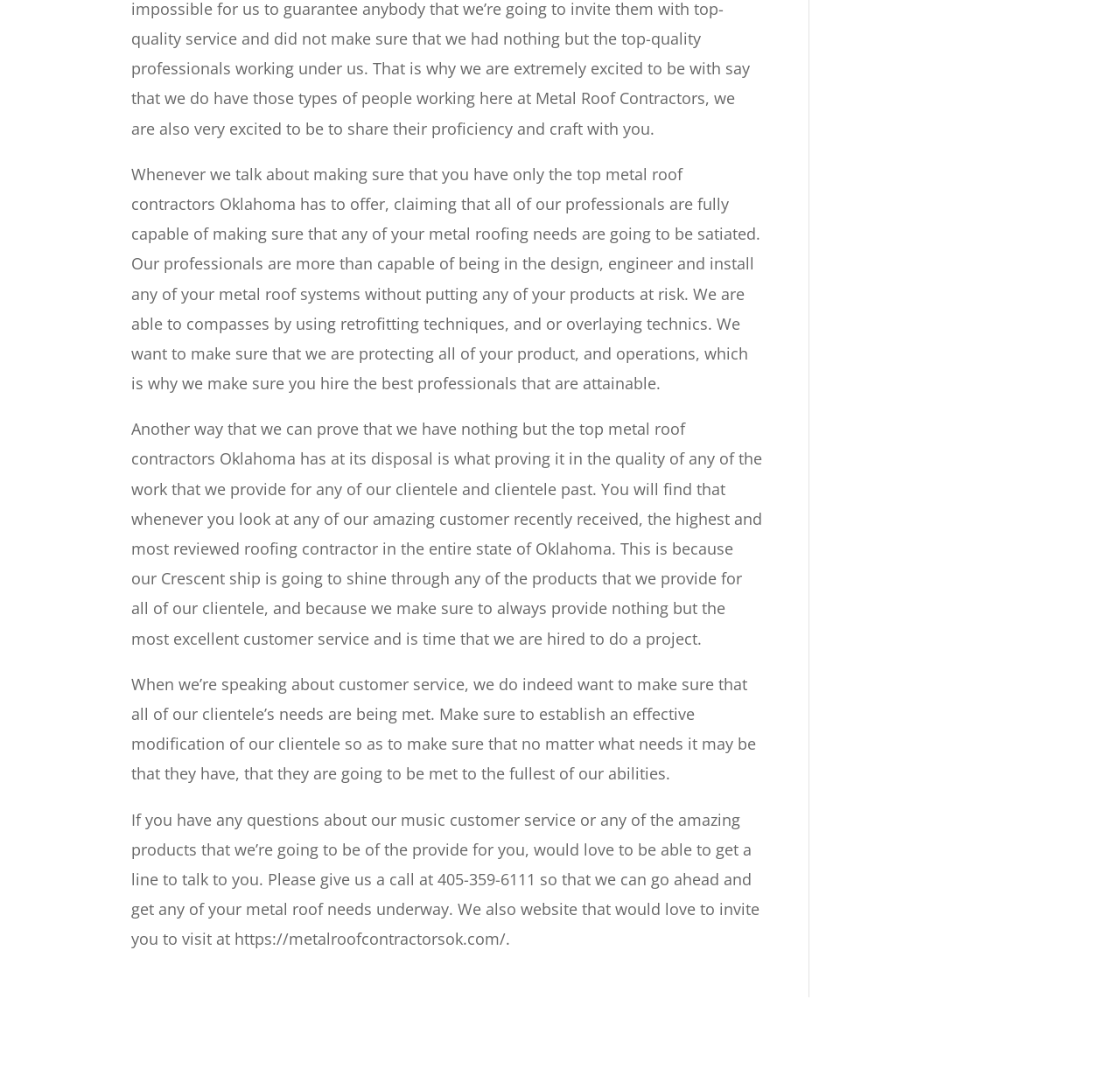What is the logo of the metal roof contractors?
Provide a detailed answer to the question, using the image to inform your response.

The logo is an image element with ID 233, which is a child element of the link element with ID 170. The logo is likely a visual representation of the metal roof contractors' brand identity.